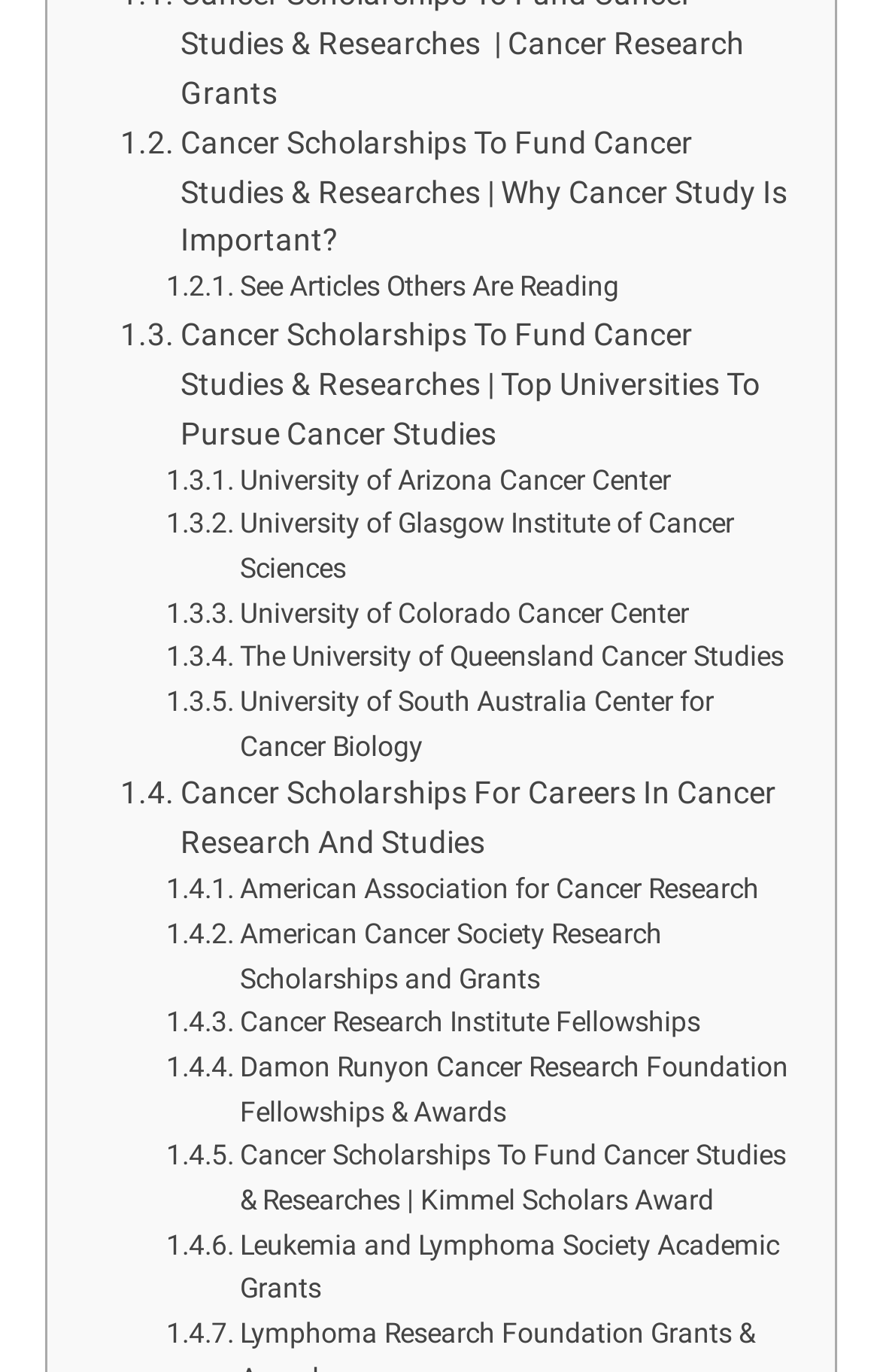Give a one-word or one-phrase response to the question:
How many university links are listed?

6